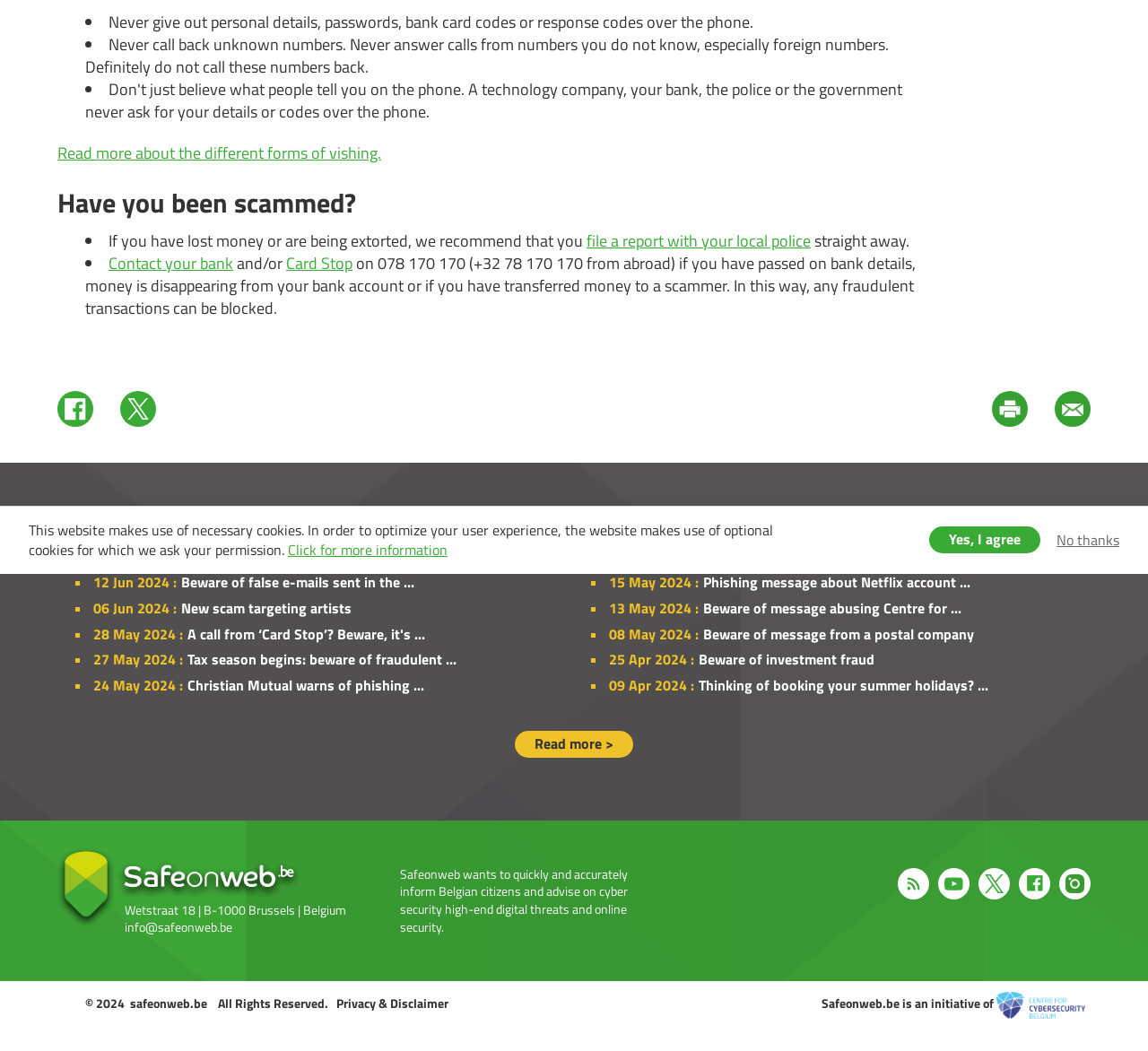Given the element description "Contact your bank" in the screenshot, predict the bounding box coordinates of that UI element.

[0.095, 0.239, 0.203, 0.262]